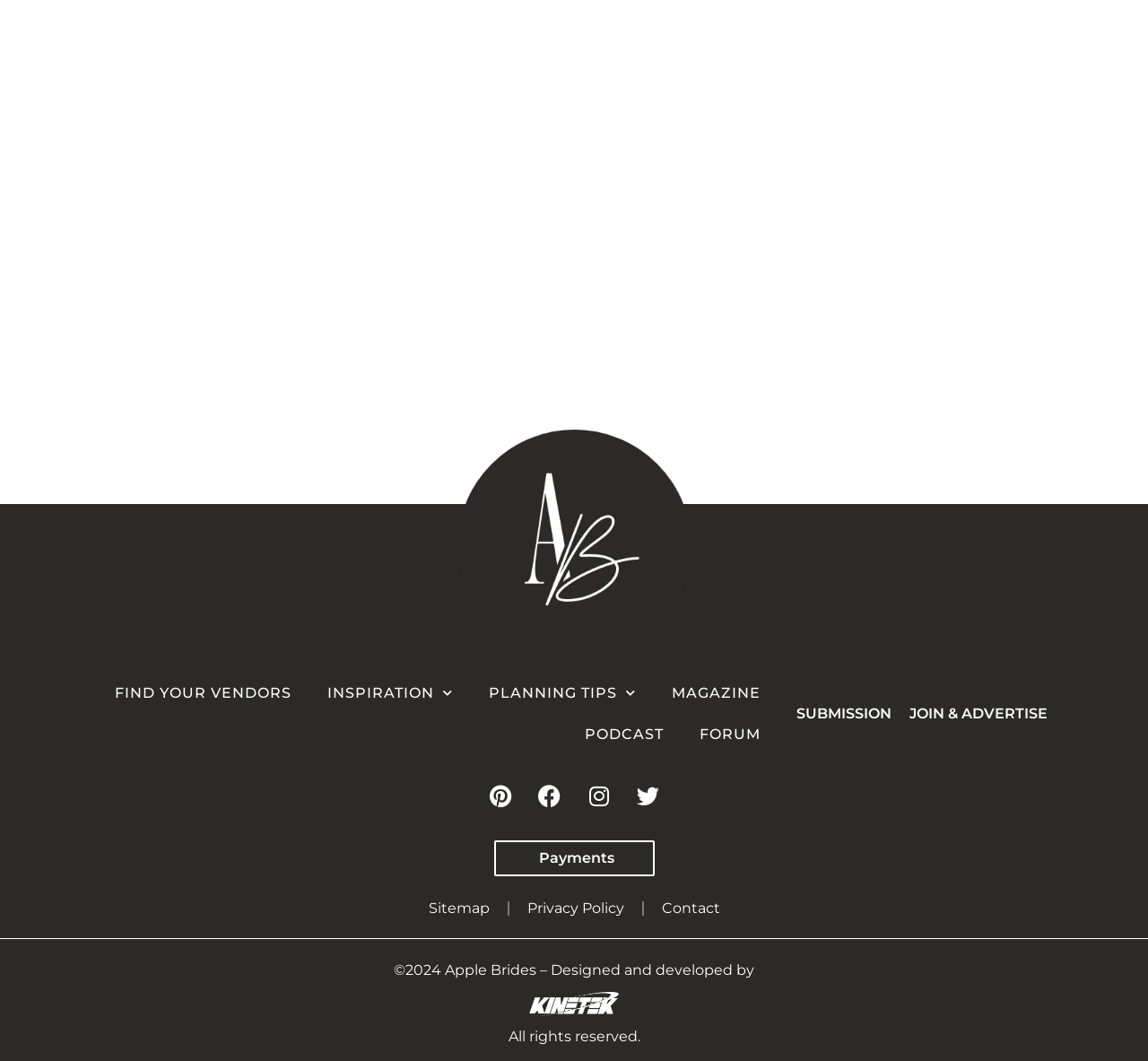Give the bounding box coordinates for this UI element: "alt="Apple Brides Logo 2023"". The coordinates should be four float numbers between 0 and 1, arranged as [left, top, right, bottom].

[0.398, 0.405, 0.602, 0.626]